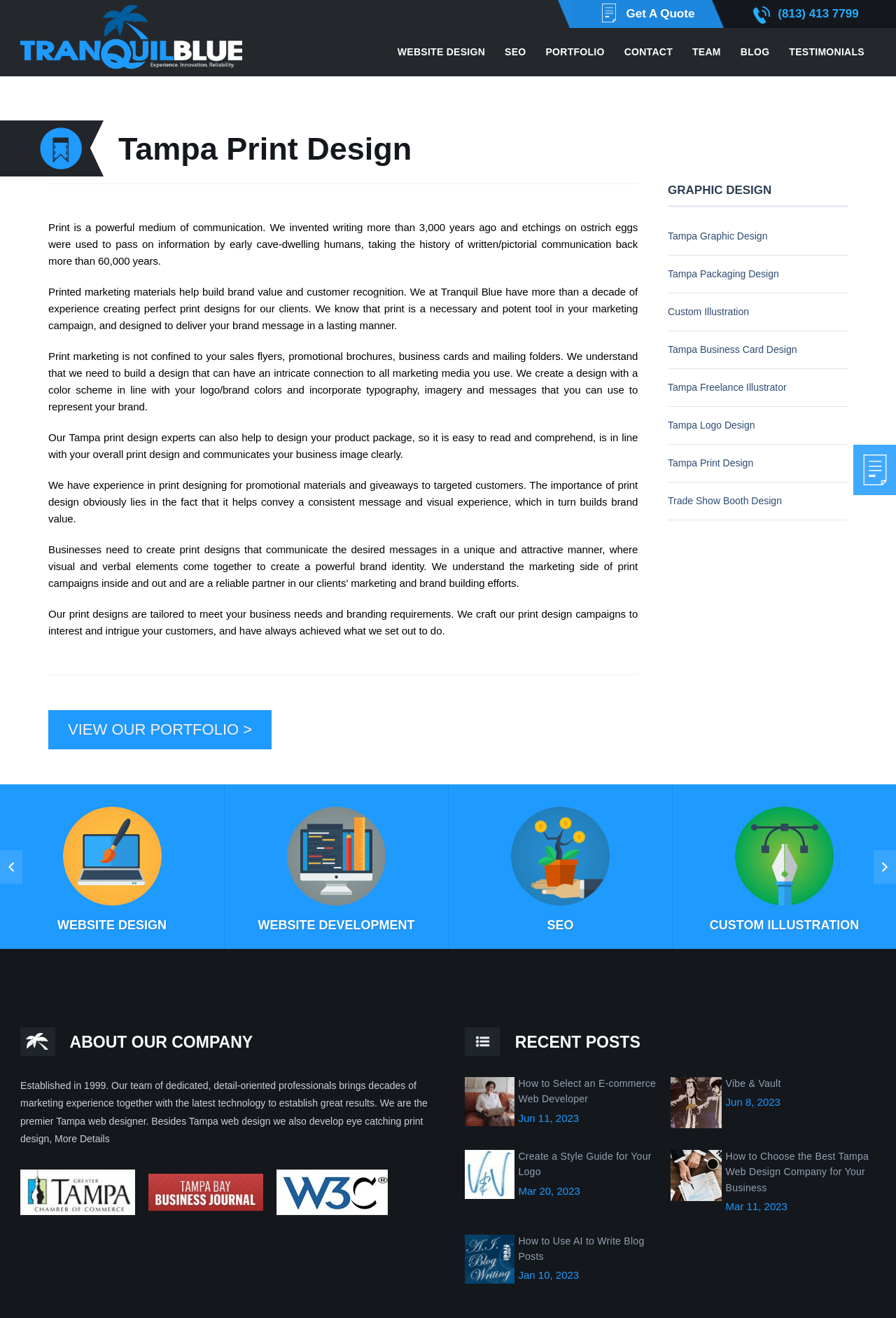Analyze the image and deliver a detailed answer to the question: What is the purpose of print design?

According to the StaticText with coordinates [0.054, 0.217, 0.712, 0.251], 'Printed marketing materials help build brand value and customer recognition.' This suggests that the purpose of print design is to build brand value and customer recognition.